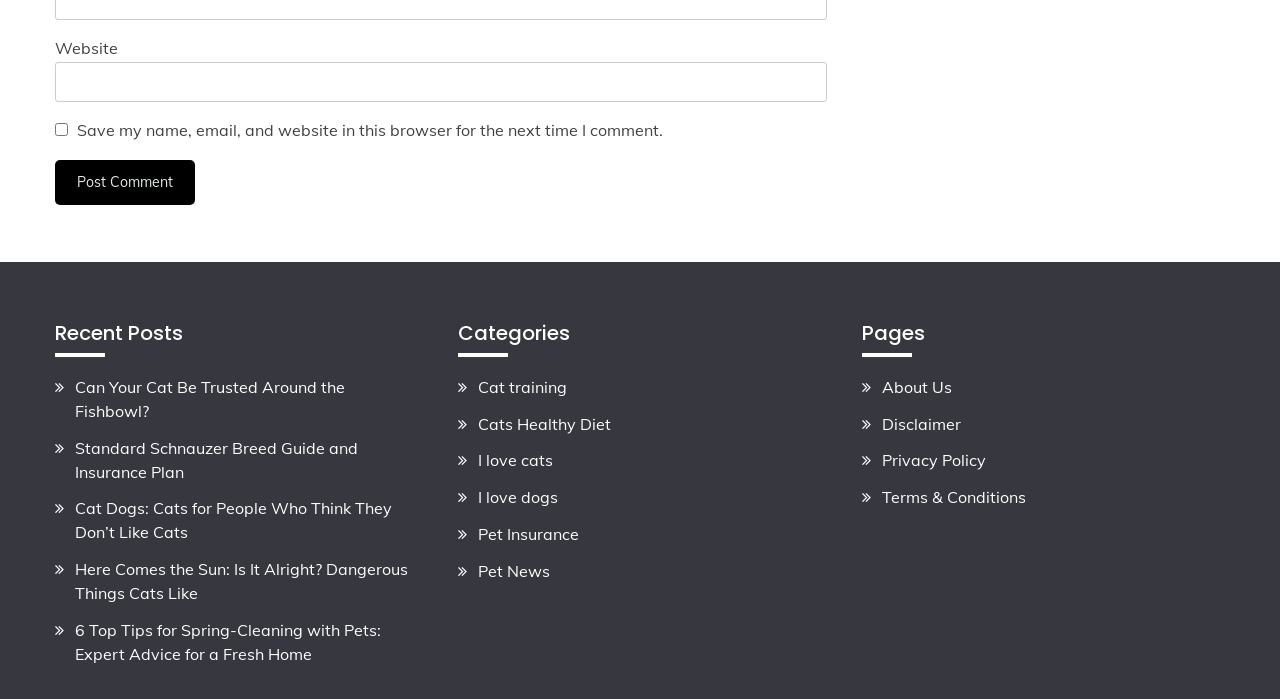Pinpoint the bounding box coordinates of the clickable area needed to execute the instruction: "Read about Can Your Cat Be Trusted Around the Fishbowl?". The coordinates should be specified as four float numbers between 0 and 1, i.e., [left, top, right, bottom].

[0.059, 0.539, 0.27, 0.602]